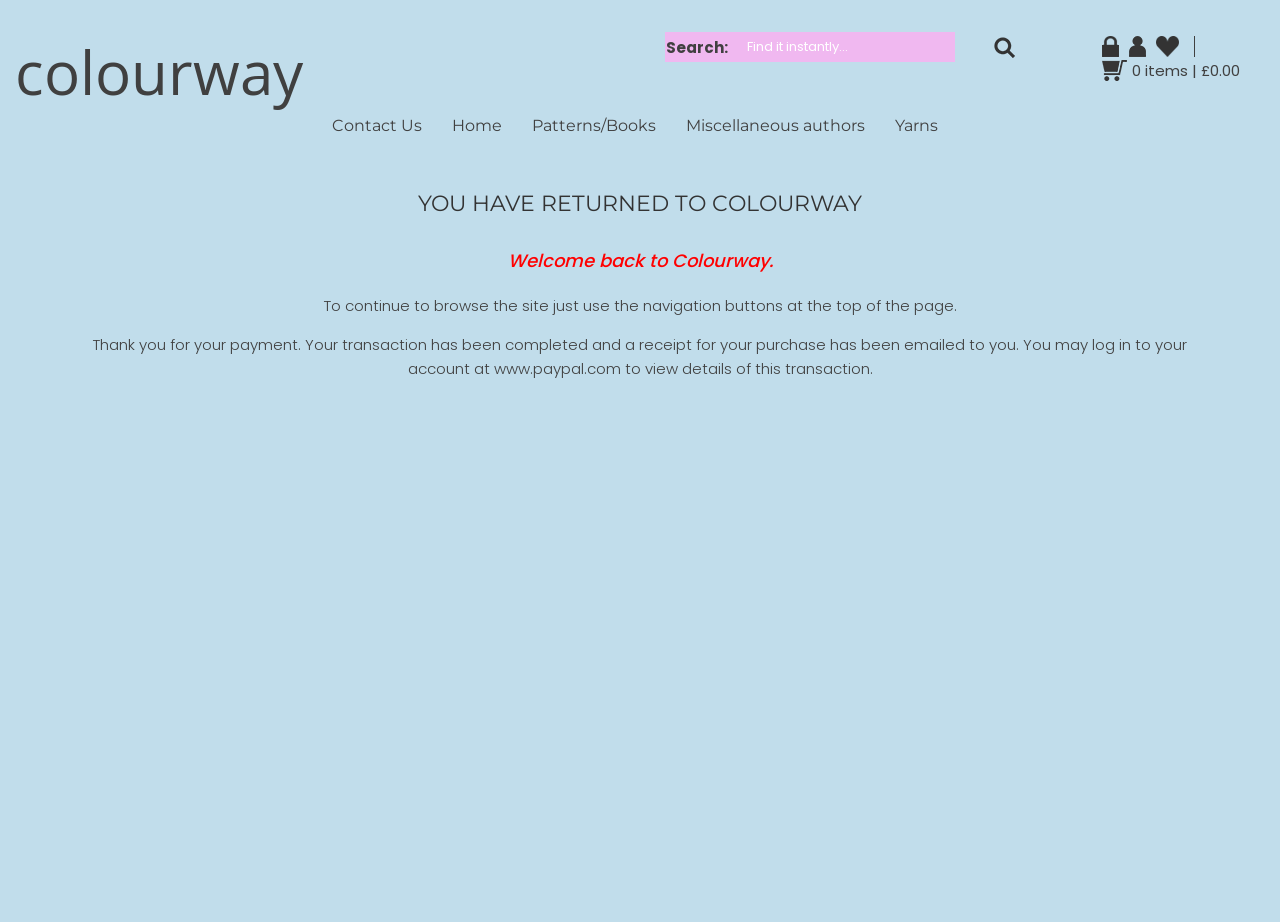Please determine the heading text of this webpage.

YOU HAVE RETURNED TO COLOURWAY